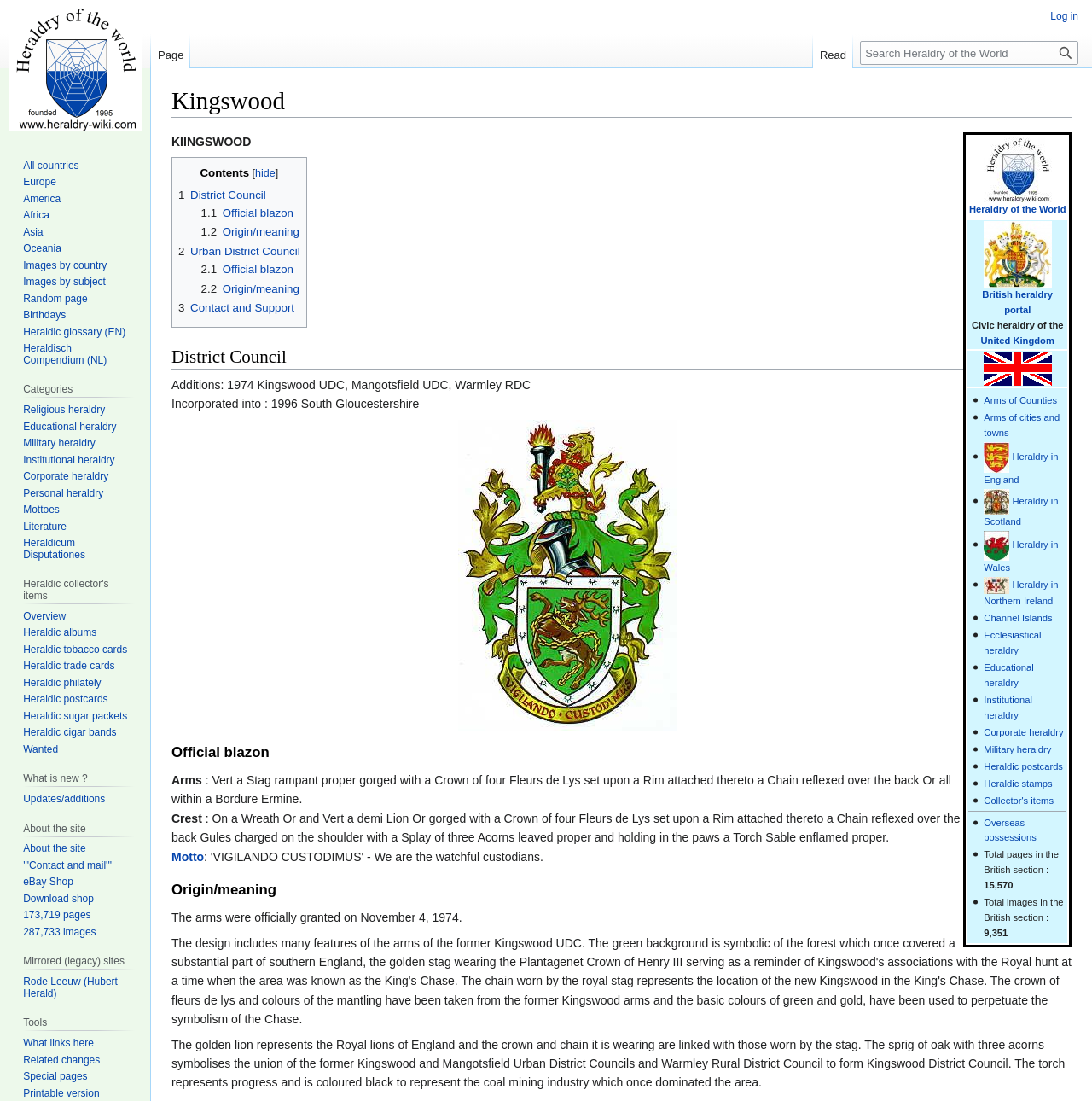Offer a comprehensive description of the webpage’s content and structure.

The webpage is about the coat of arms (crest) of Kingswood. At the top, there is a heading "Kingswood" and two links "Jump to navigation" and "Jump to search" next to each other. Below them, there is a table with multiple rows, each containing a grid cell with a link and an image. The first row has a link "Heraldry of the World" and an image "Logo-new.jpg". The second row has a link "British heraldry portal" and an image "United Kingdom.jpg". The third row has an image "Unitedkingdom-flag.gif". The fourth row is a long list of links and images related to heraldry in different regions of the UK, including England, Scotland, Wales, and Northern Ireland.

To the left of the table, there is a navigation section with a heading "Contents" and several links to different sections, including "1 District Council", "1.1 Official blazon", "1.2 Origin/meaning", "2 Urban District Council", "2.1 Official blazon", and "2.2 Origin/meaning". There is also a button "hide" next to the heading "Contents".